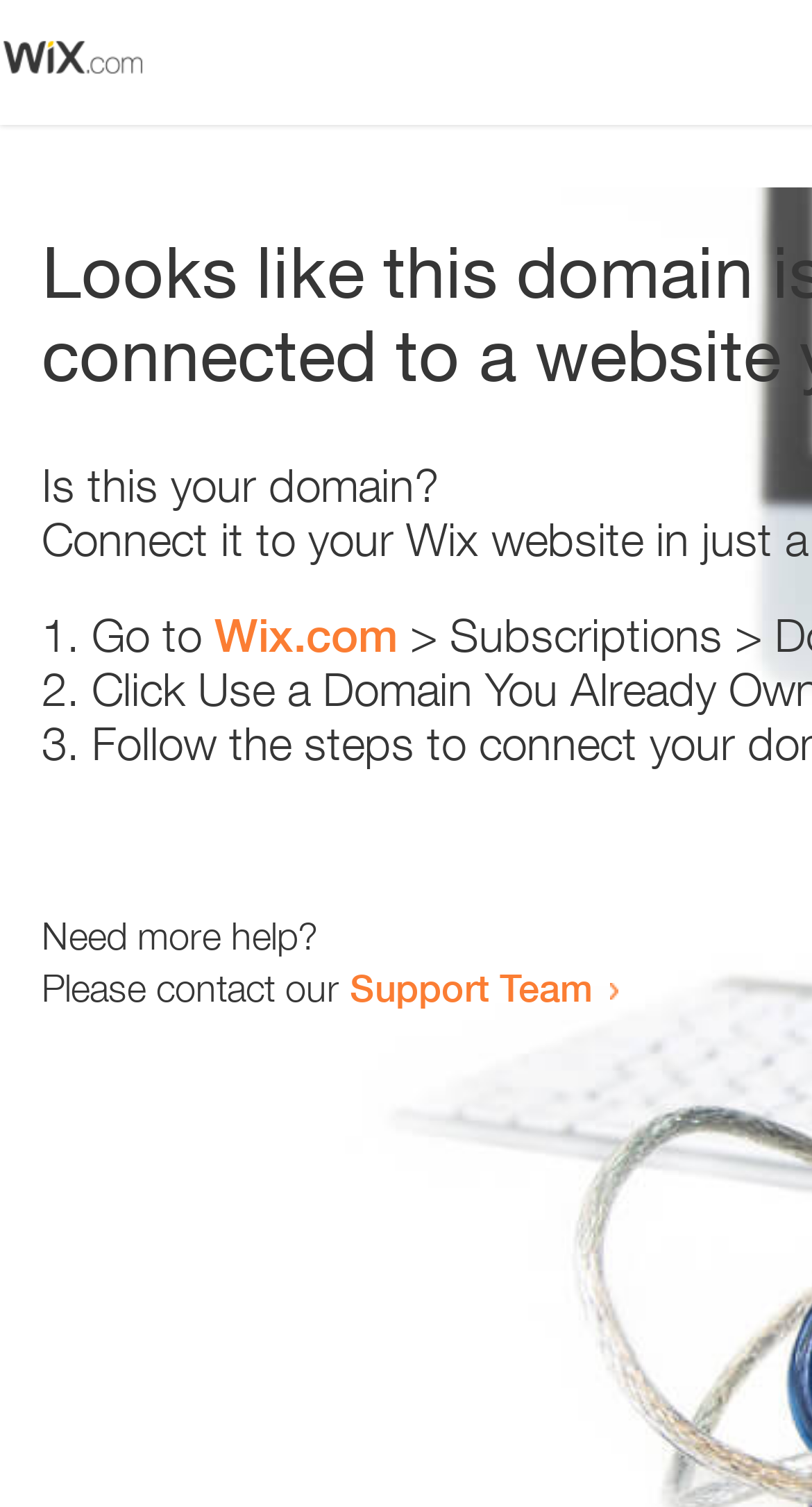Based on the element description, predict the bounding box coordinates (top-left x, top-left y, bottom-right x, bottom-right y) for the UI element in the screenshot: Support Team

[0.431, 0.64, 0.731, 0.67]